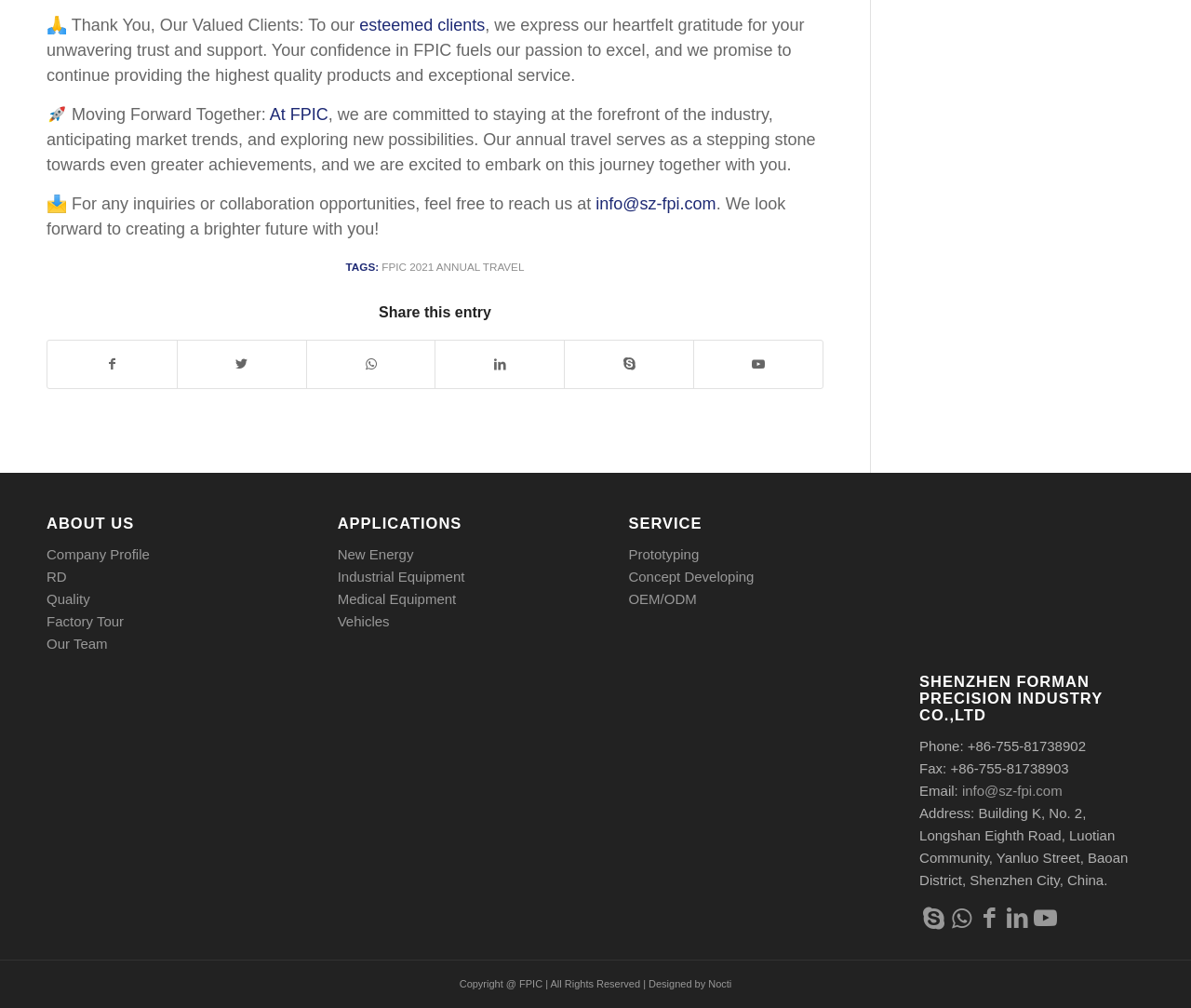Identify the bounding box coordinates of the region I need to click to complete this instruction: "Contact FPIC via email".

[0.808, 0.777, 0.892, 0.792]